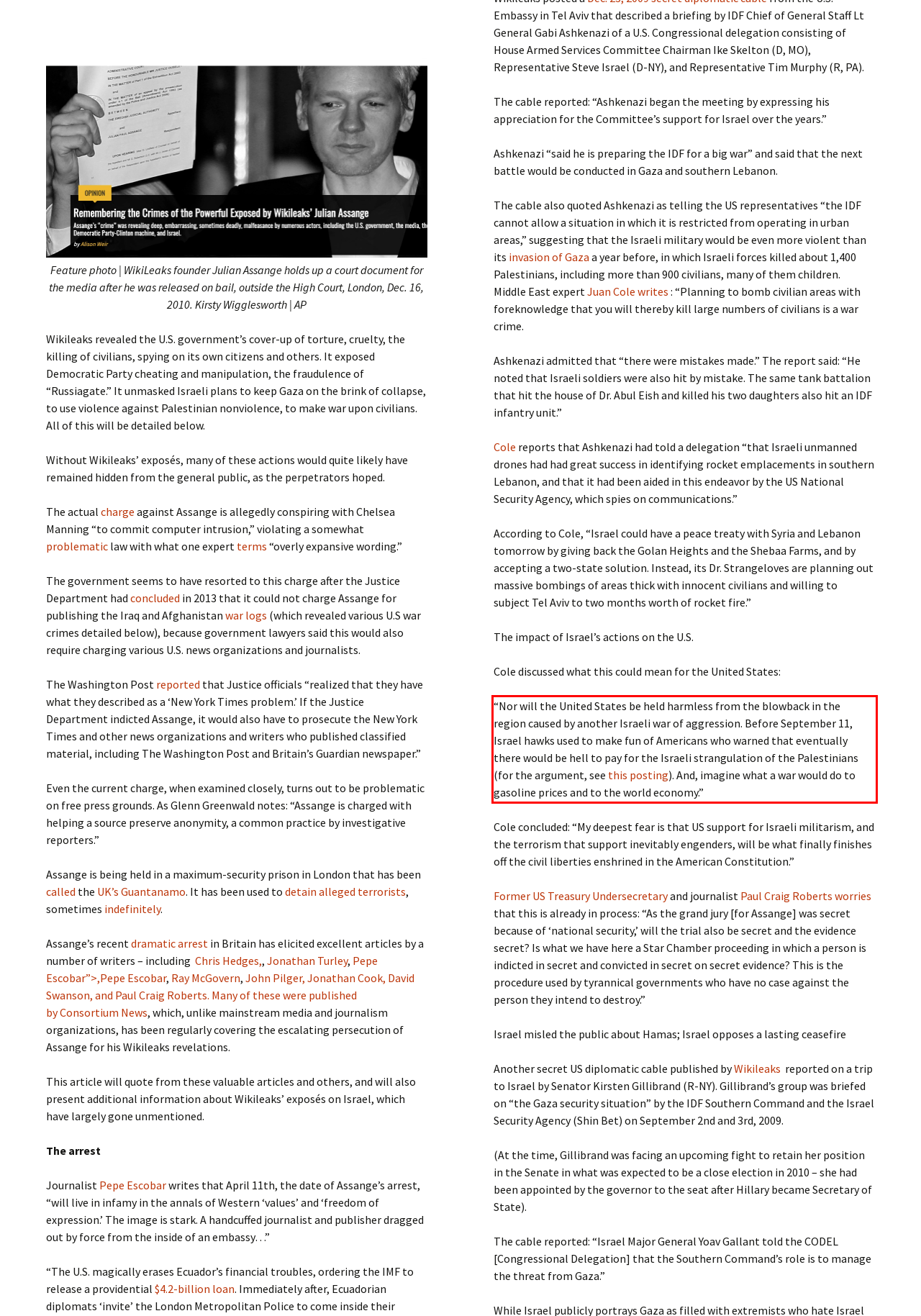Given a screenshot of a webpage with a red bounding box, please identify and retrieve the text inside the red rectangle.

“Nor will the United States be held harmless from the blowback in the region caused by another Israeli war of aggression. Before September 11, Israel hawks used to make fun of Americans who warned that eventually there would be hell to pay for the Israeli strangulation of the Palestinians (for the argument, see this posting). And, imagine what a war would do to gasoline prices and to the world economy.”